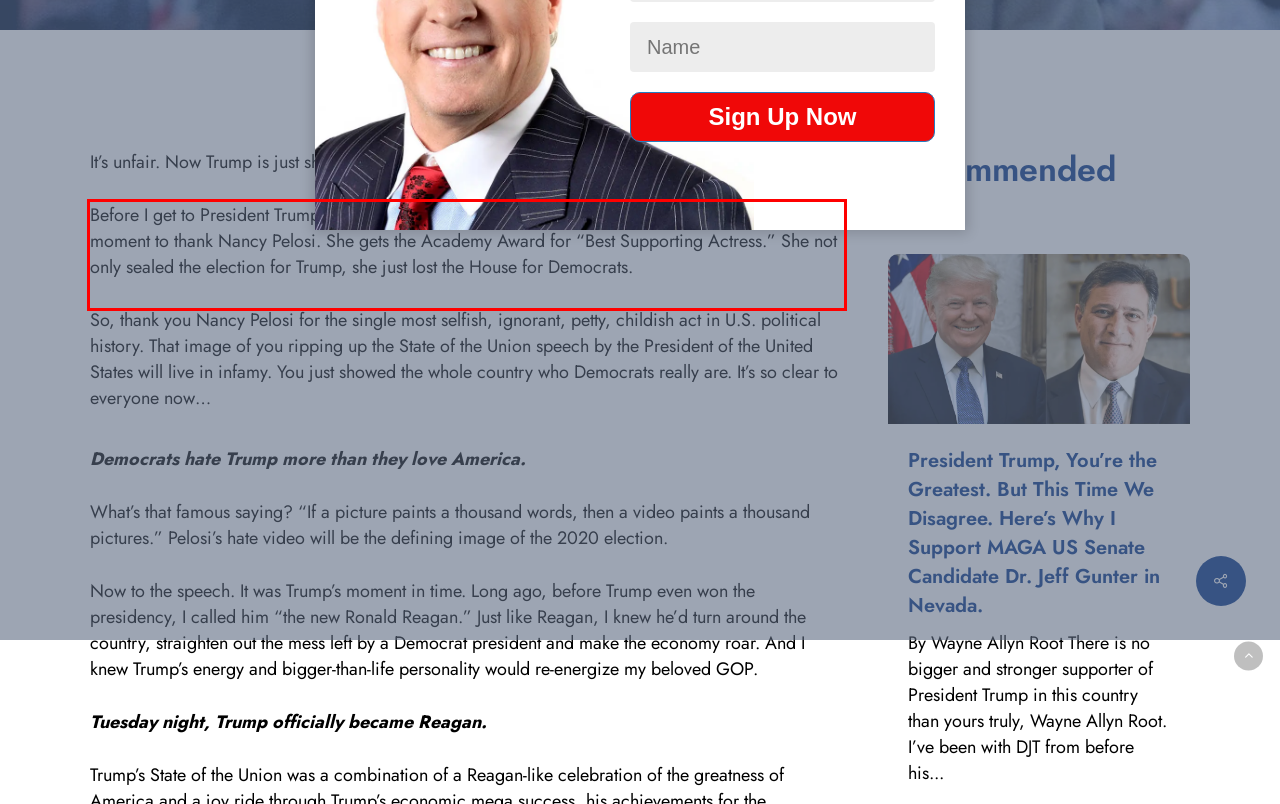Given a screenshot of a webpage, locate the red bounding box and extract the text it encloses.

Before I get to President Trump’s brilliant, masterful State of the Union performance, let me take a moment to thank Nancy Pelosi. She gets the Academy Award for “Best Supporting Actress.” She not only sealed the election for Trump, she just lost the House for Democrats.